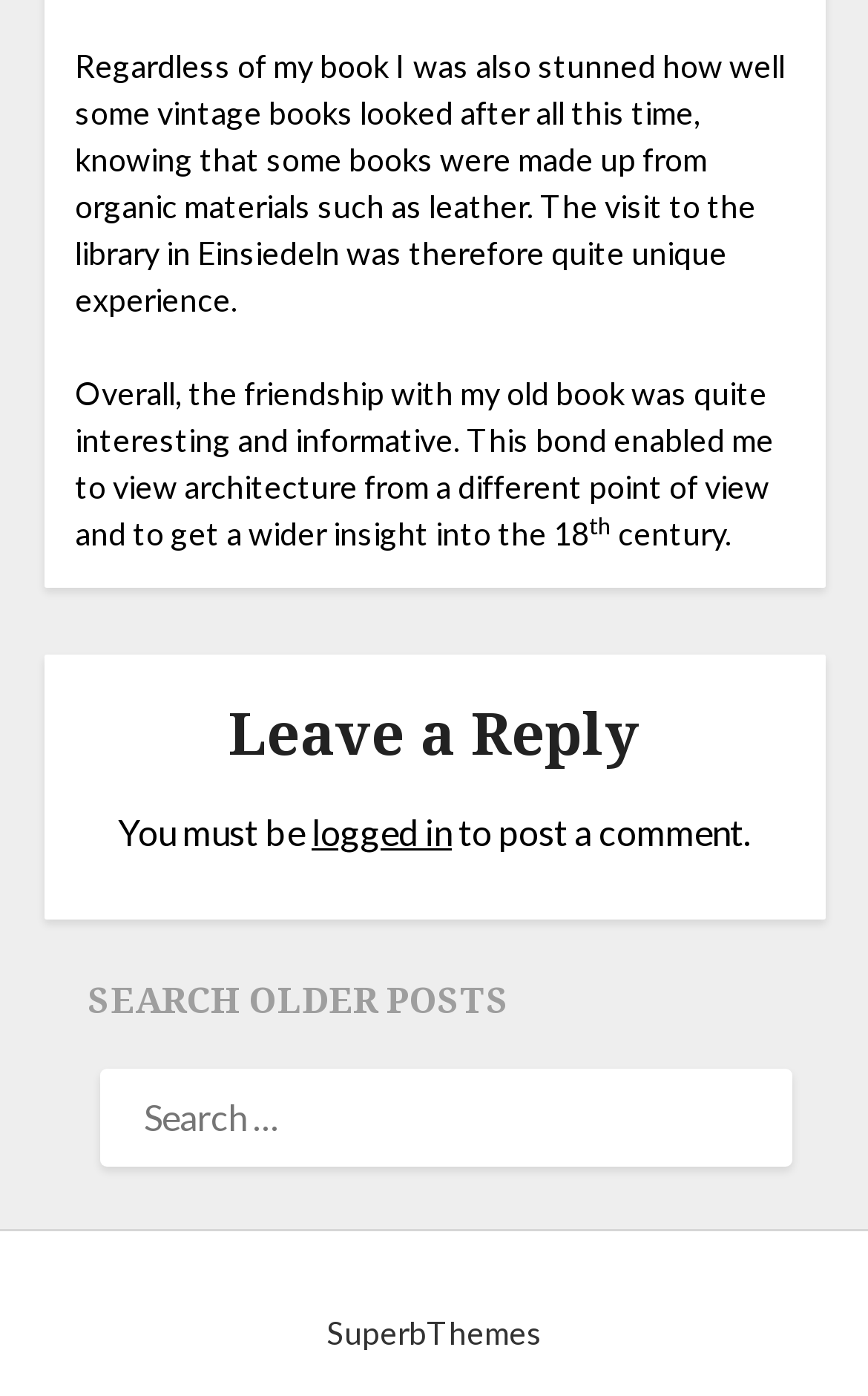What is the topic of the article?
Respond to the question with a single word or phrase according to the image.

Old book